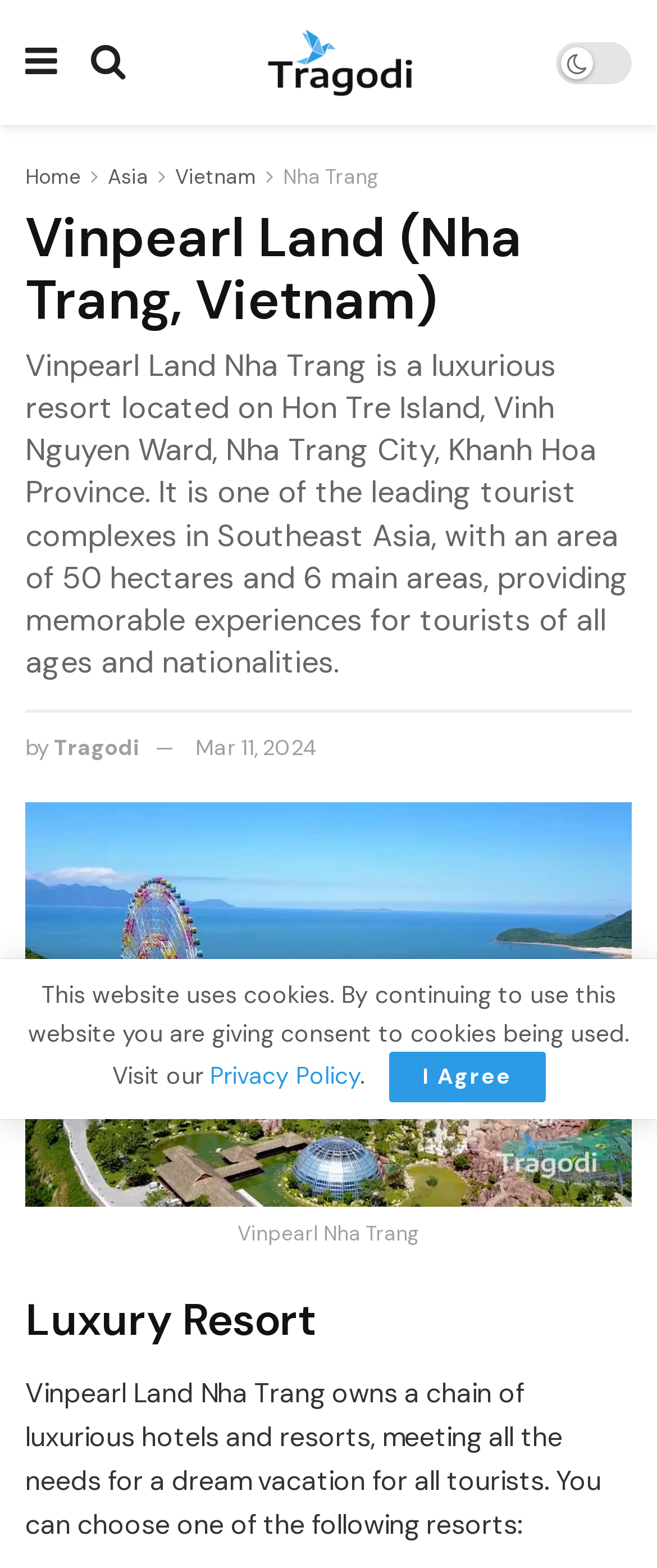Determine the bounding box for the HTML element described here: "Mar 11, 2024". The coordinates should be given as [left, top, right, bottom] with each number being a float between 0 and 1.

[0.297, 0.468, 0.485, 0.486]